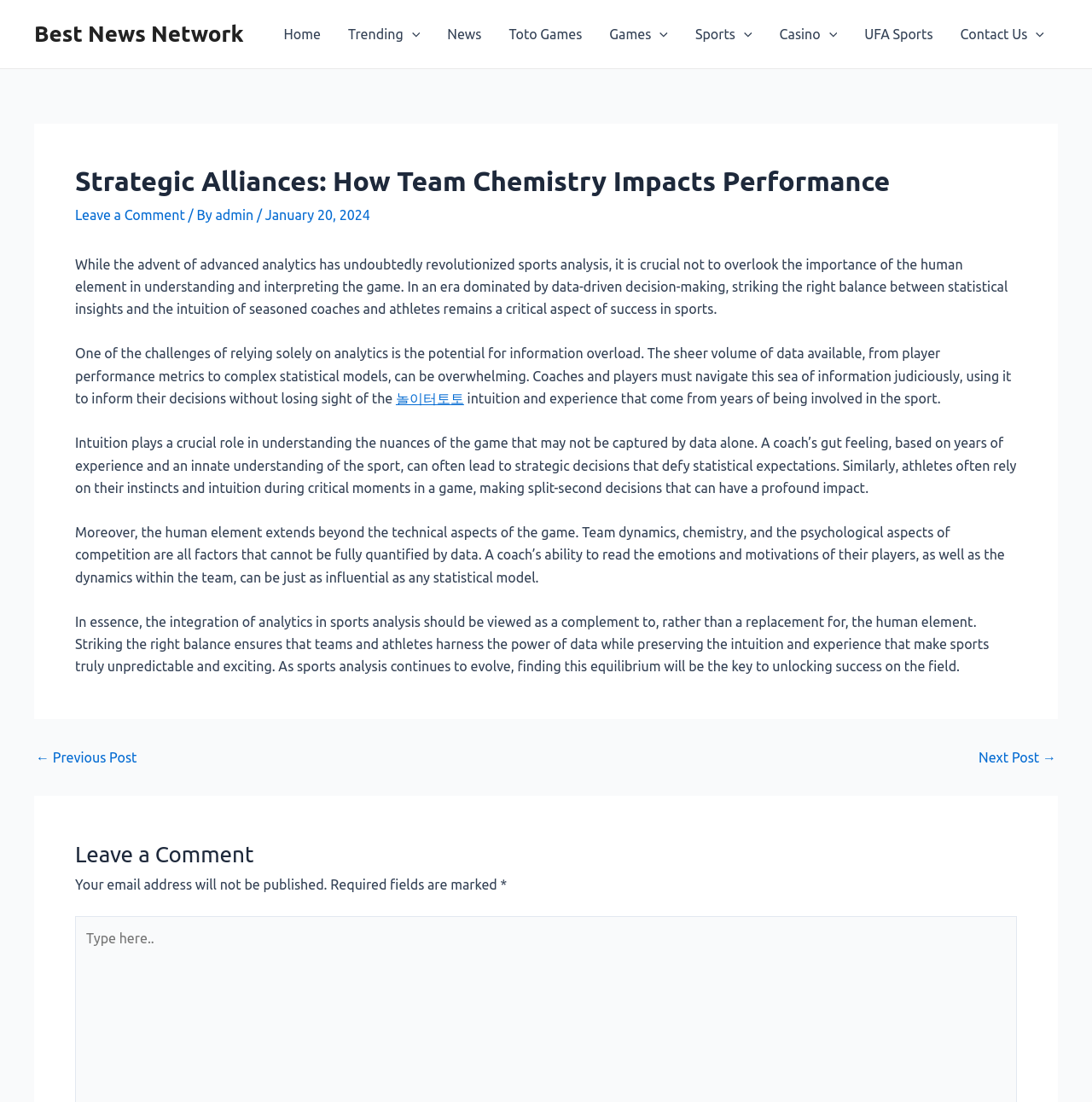Based on the image, provide a detailed response to the question:
What is the purpose of the 'Menu Toggle' buttons?

I inferred the answer by analyzing the structure of the navigation menu, where the 'Menu Toggle' buttons are used to expand or collapse submenus.